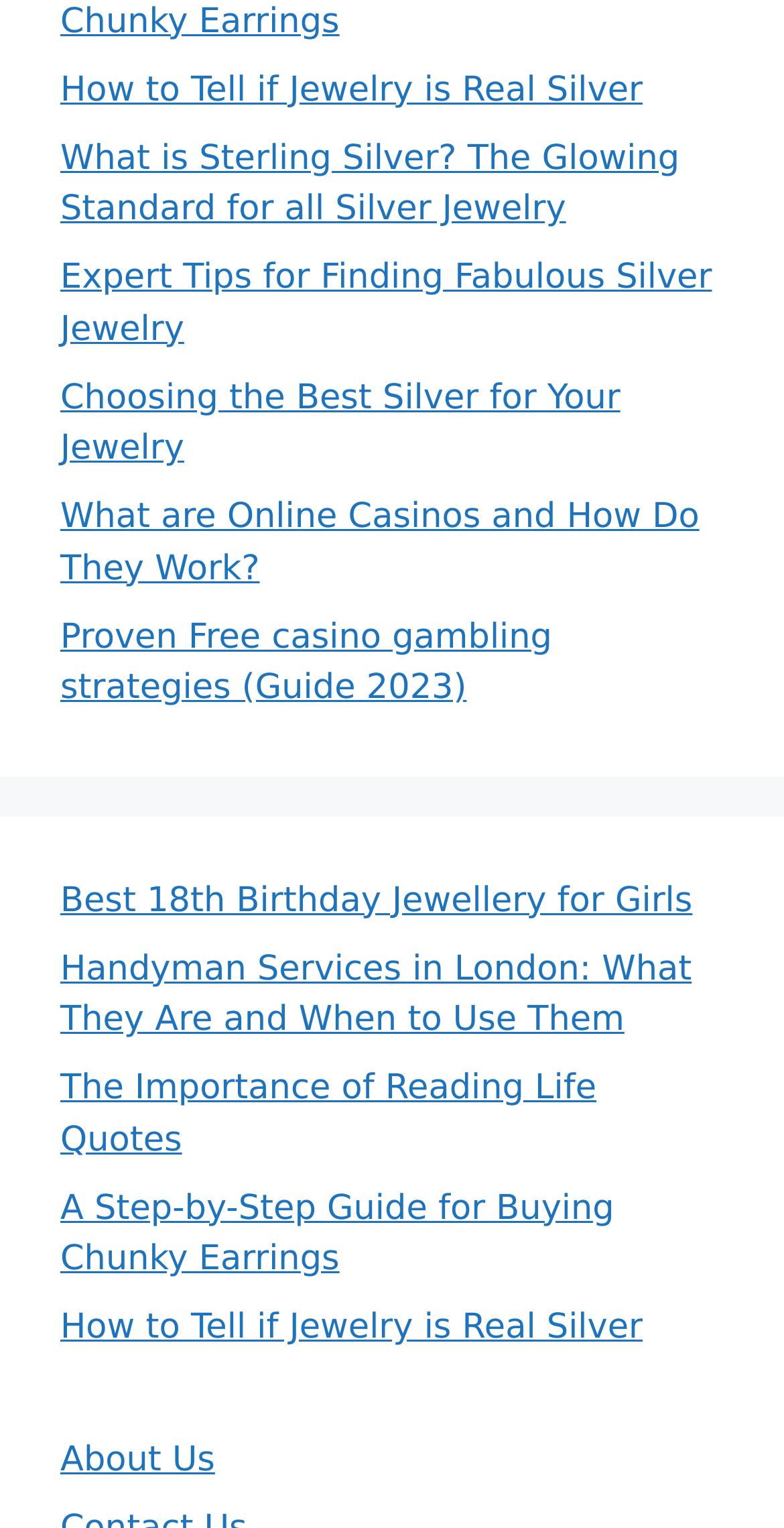How many links are on the webpage?
Please answer the question with a single word or phrase, referencing the image.

10